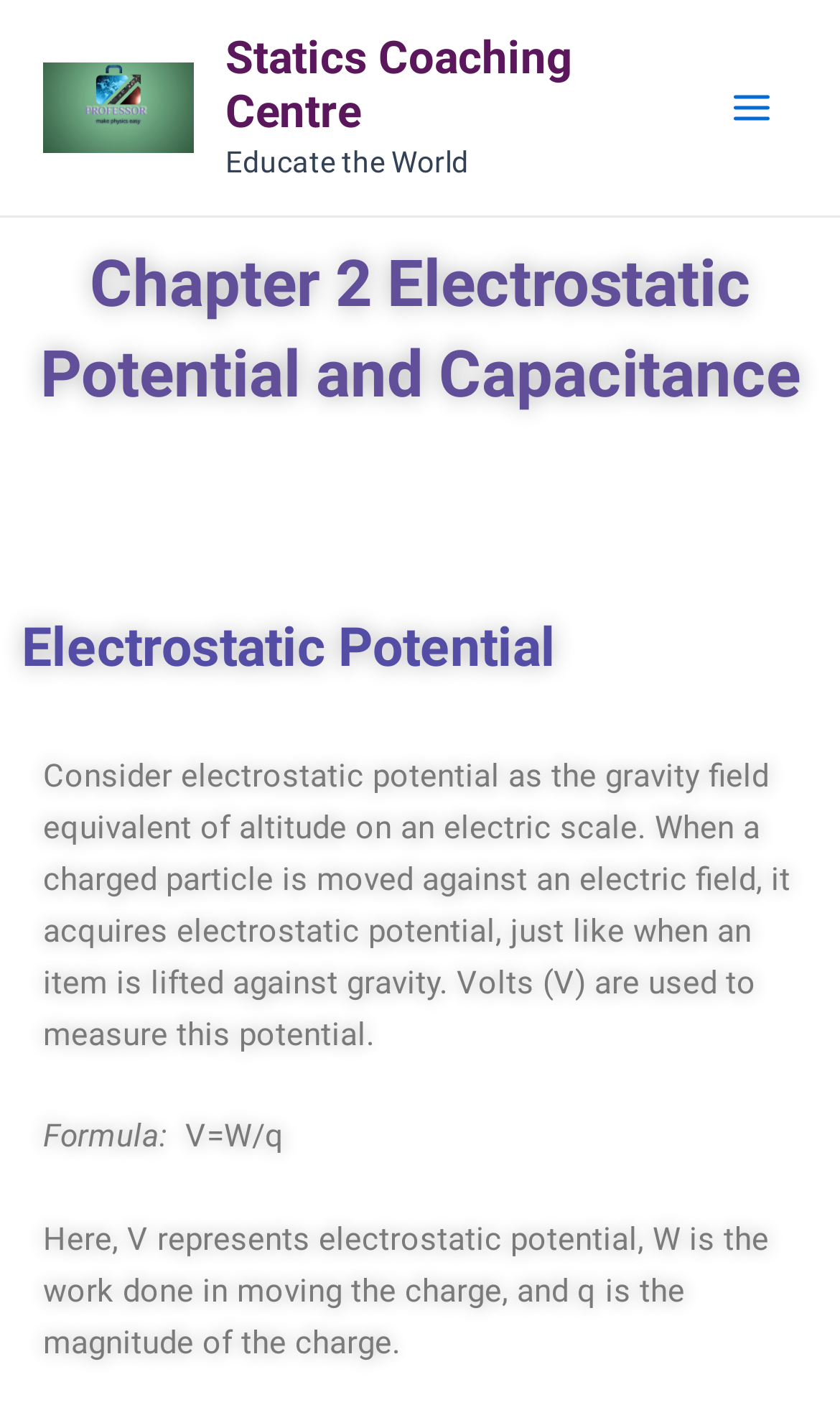What is the topic of the current chapter?
Based on the screenshot, give a detailed explanation to answer the question.

The webpage has a heading that indicates the current chapter is about 'Electrostatic Potential and Capacitance', which is part of a larger topic of physics.